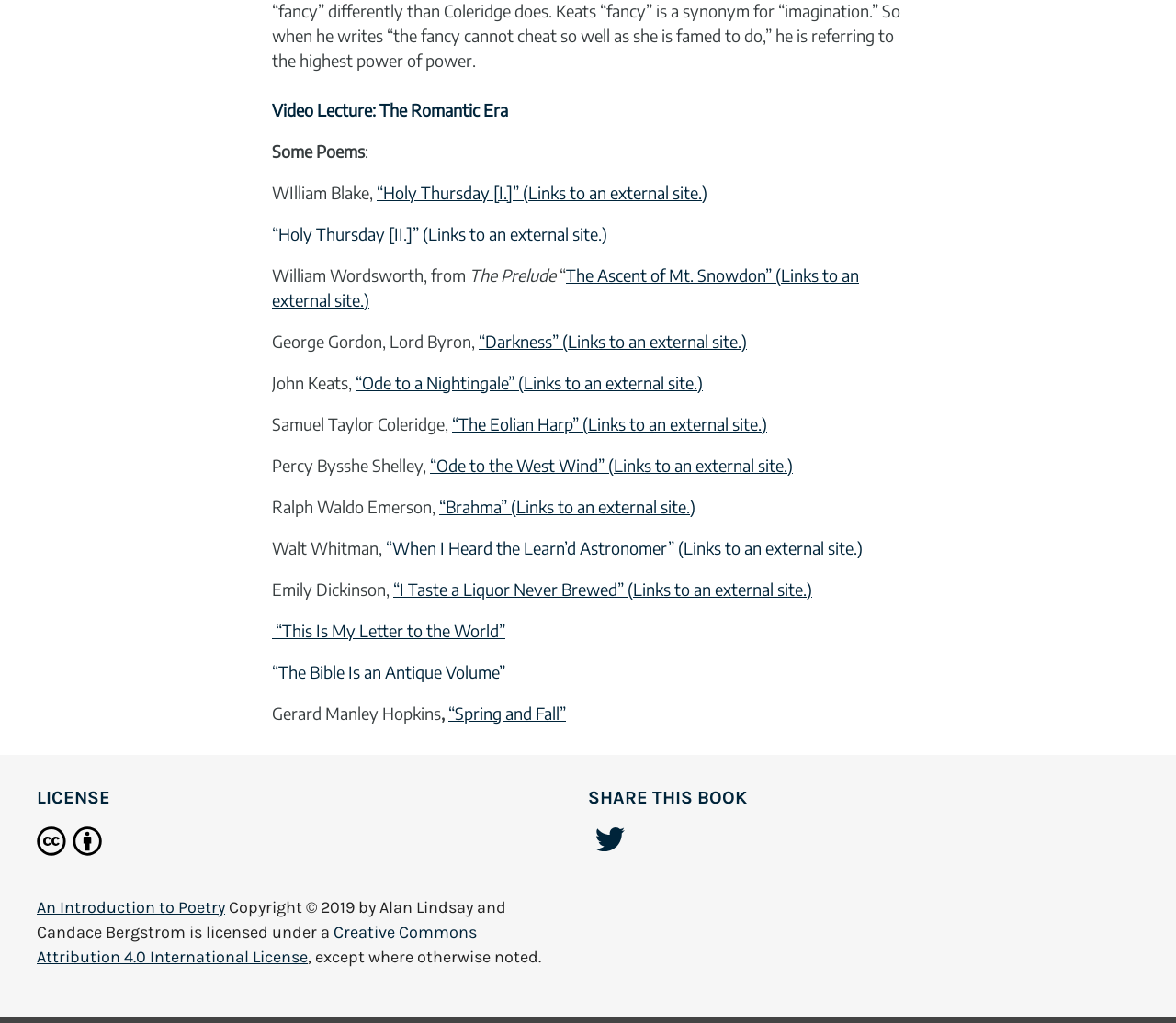Answer in one word or a short phrase: 
What is the purpose of the 'SHARE THIS BOOK' section?

To share the book on social media